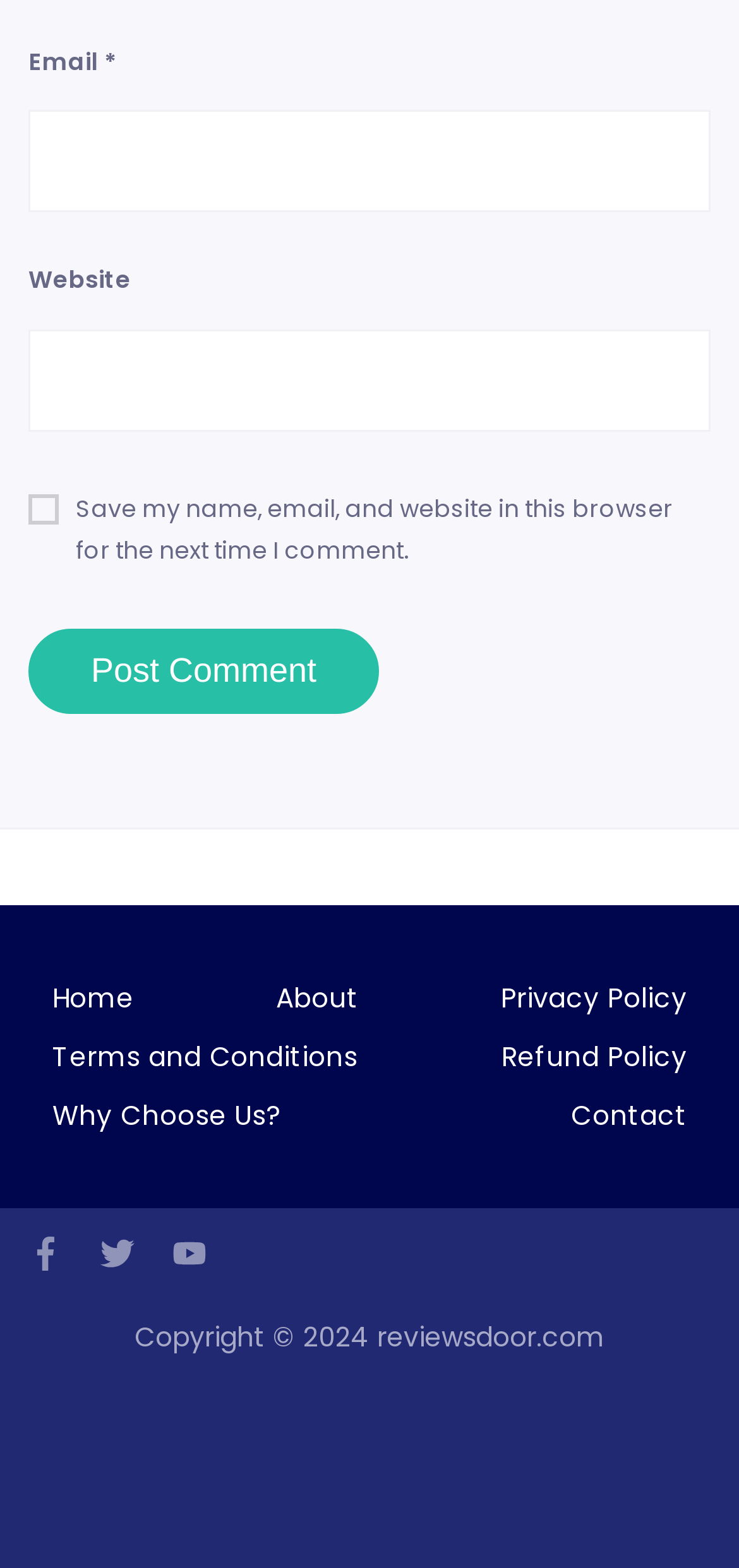Find the bounding box coordinates of the clickable element required to execute the following instruction: "Visit Home page". Provide the coordinates as four float numbers between 0 and 1, i.e., [left, top, right, bottom].

[0.006, 0.626, 0.245, 0.648]